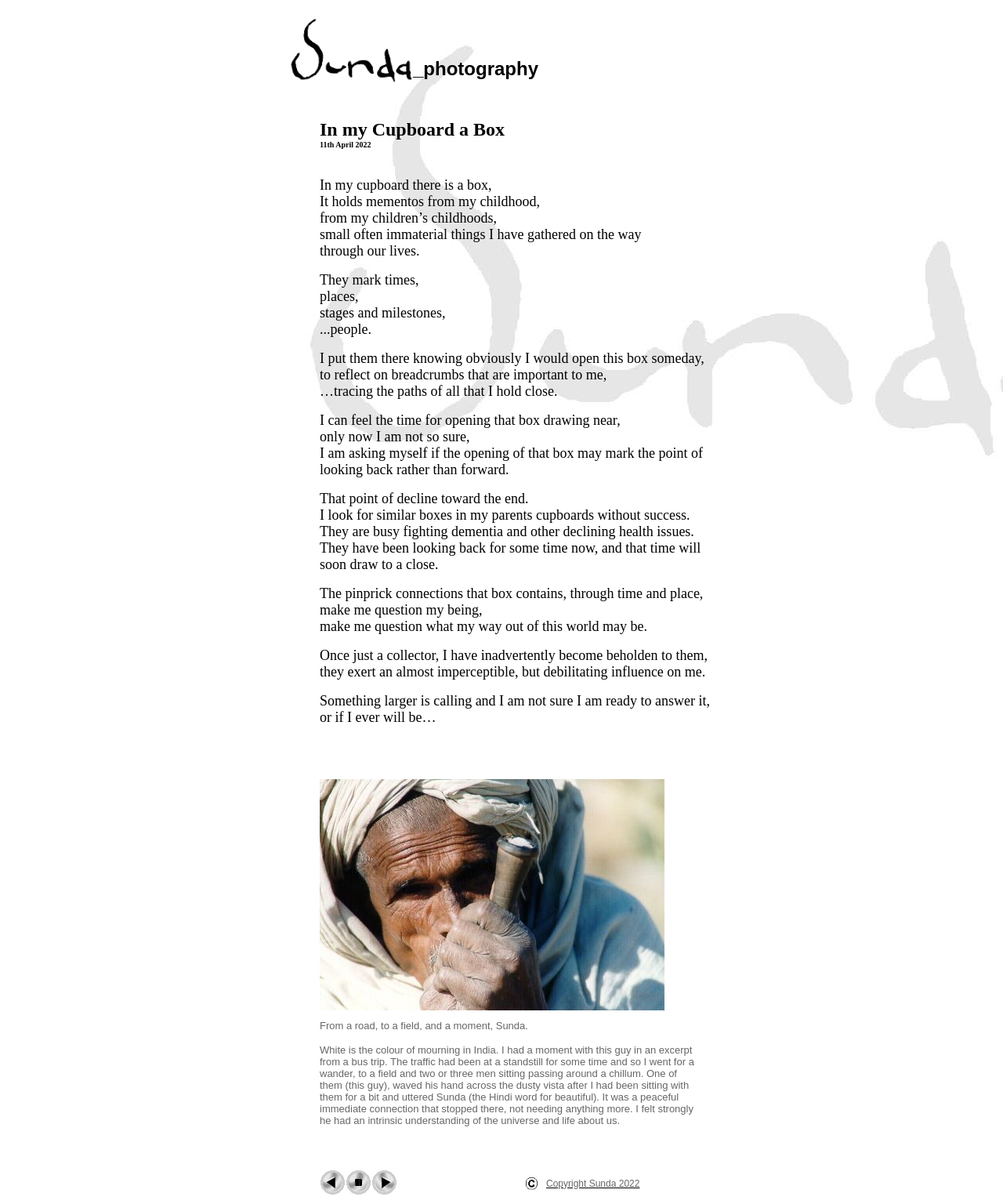Specify the bounding box coordinates (top-left x, top-left y, bottom-right x, bottom-right y) of the UI element in the screenshot that matches this description: alt="Side Note"

[0.37, 0.984, 0.396, 0.995]